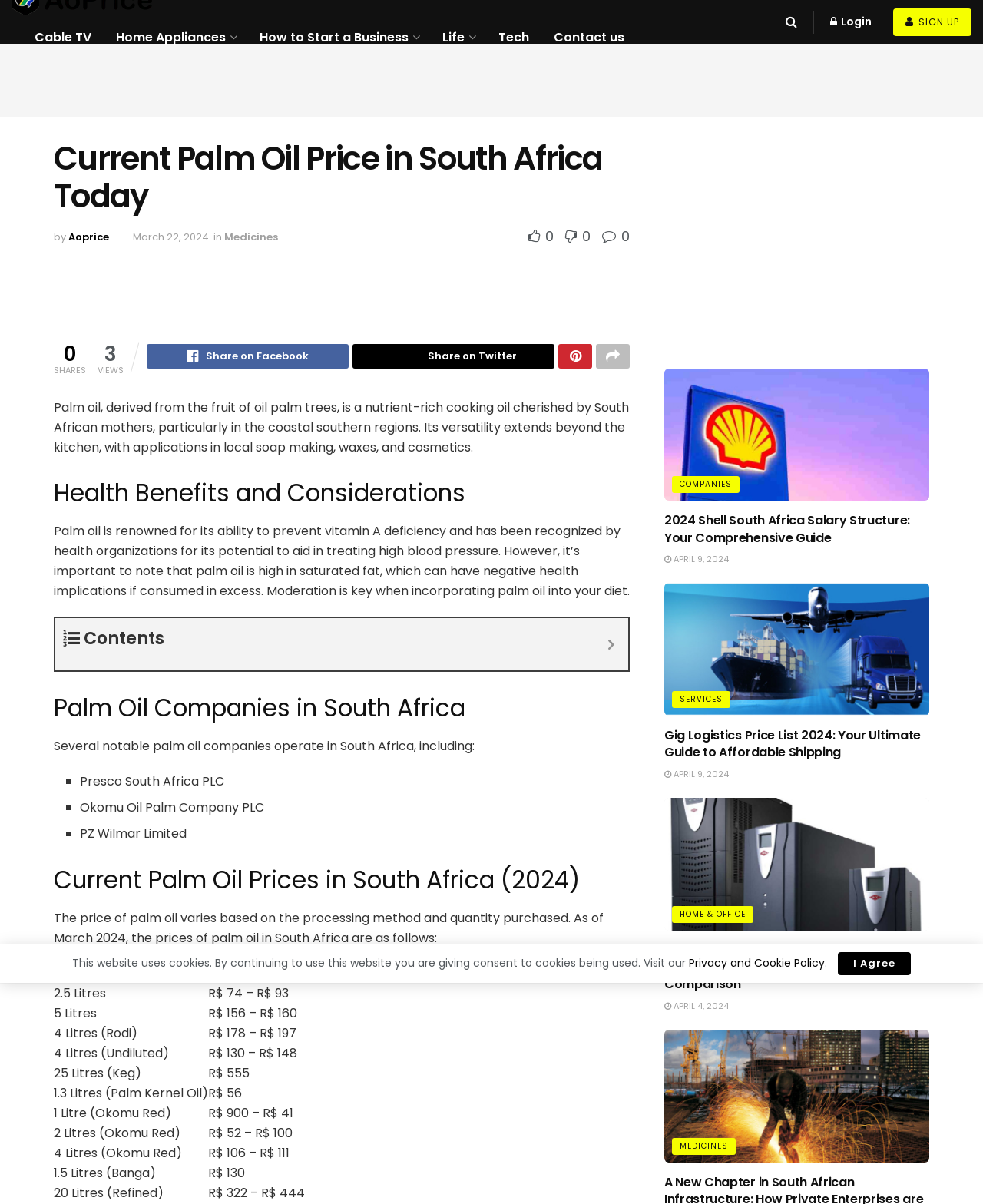Extract the main heading text from the webpage.

Current Palm Oil Price in South Africa Today